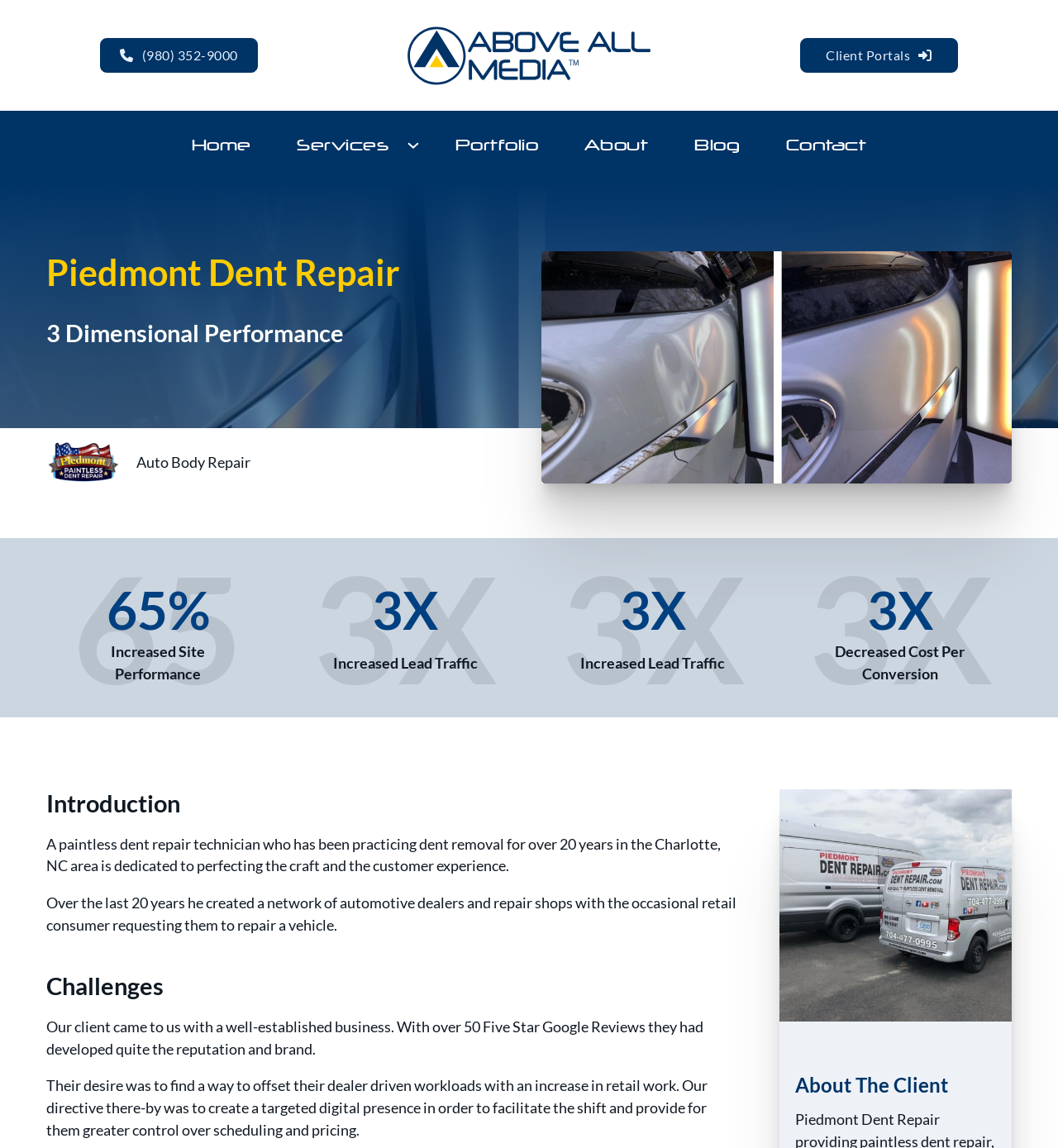Determine the bounding box coordinates of the region I should click to achieve the following instruction: "Access the client portal". Ensure the bounding box coordinates are four float numbers between 0 and 1, i.e., [left, top, right, bottom].

[0.756, 0.033, 0.906, 0.063]